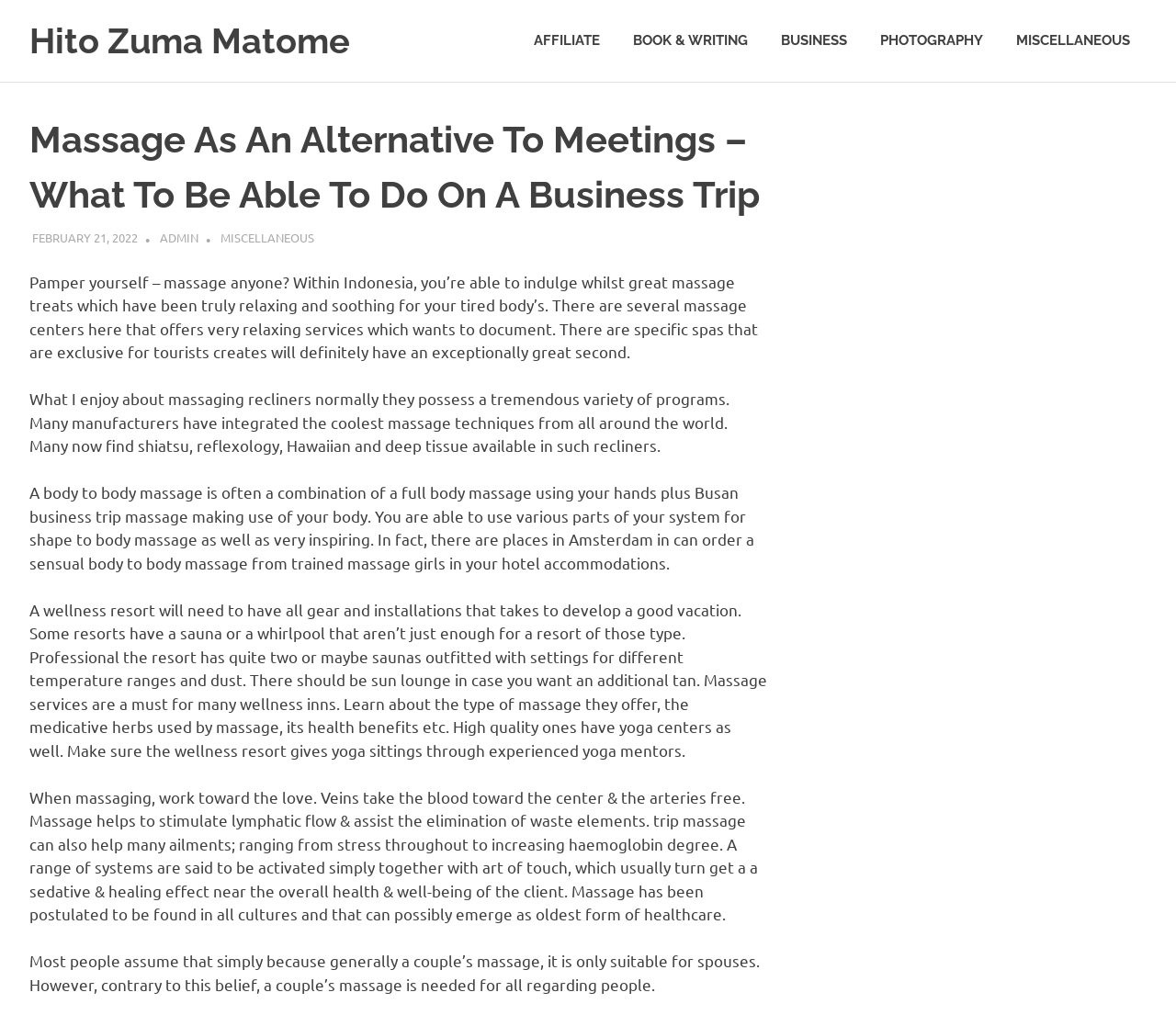Determine the bounding box coordinates of the element that should be clicked to execute the following command: "Read the article about massage as an alternative to meetings".

[0.025, 0.267, 0.645, 0.356]